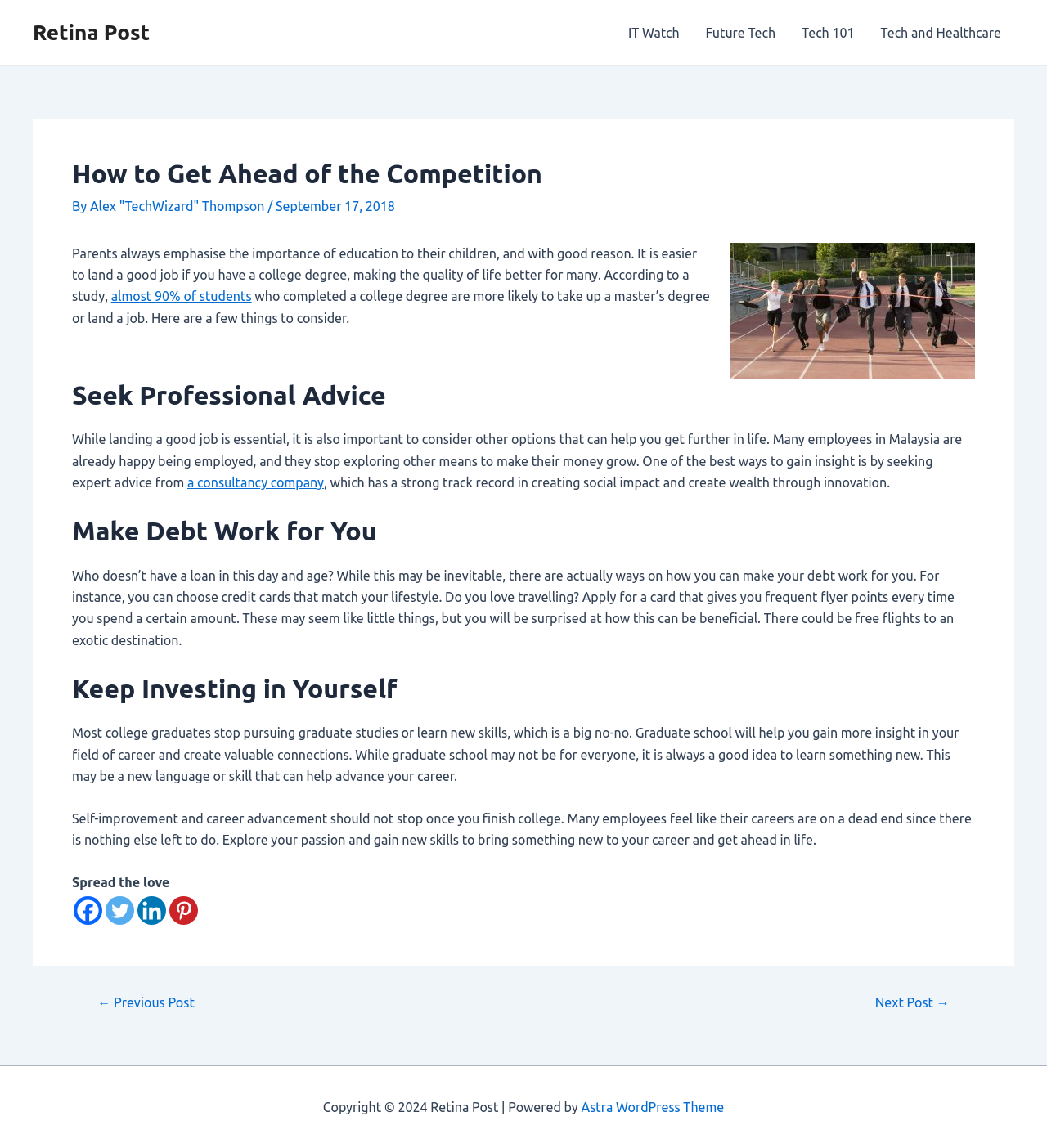Please answer the following question using a single word or phrase: 
What is the purpose of seeking expert advice?

To gain insight